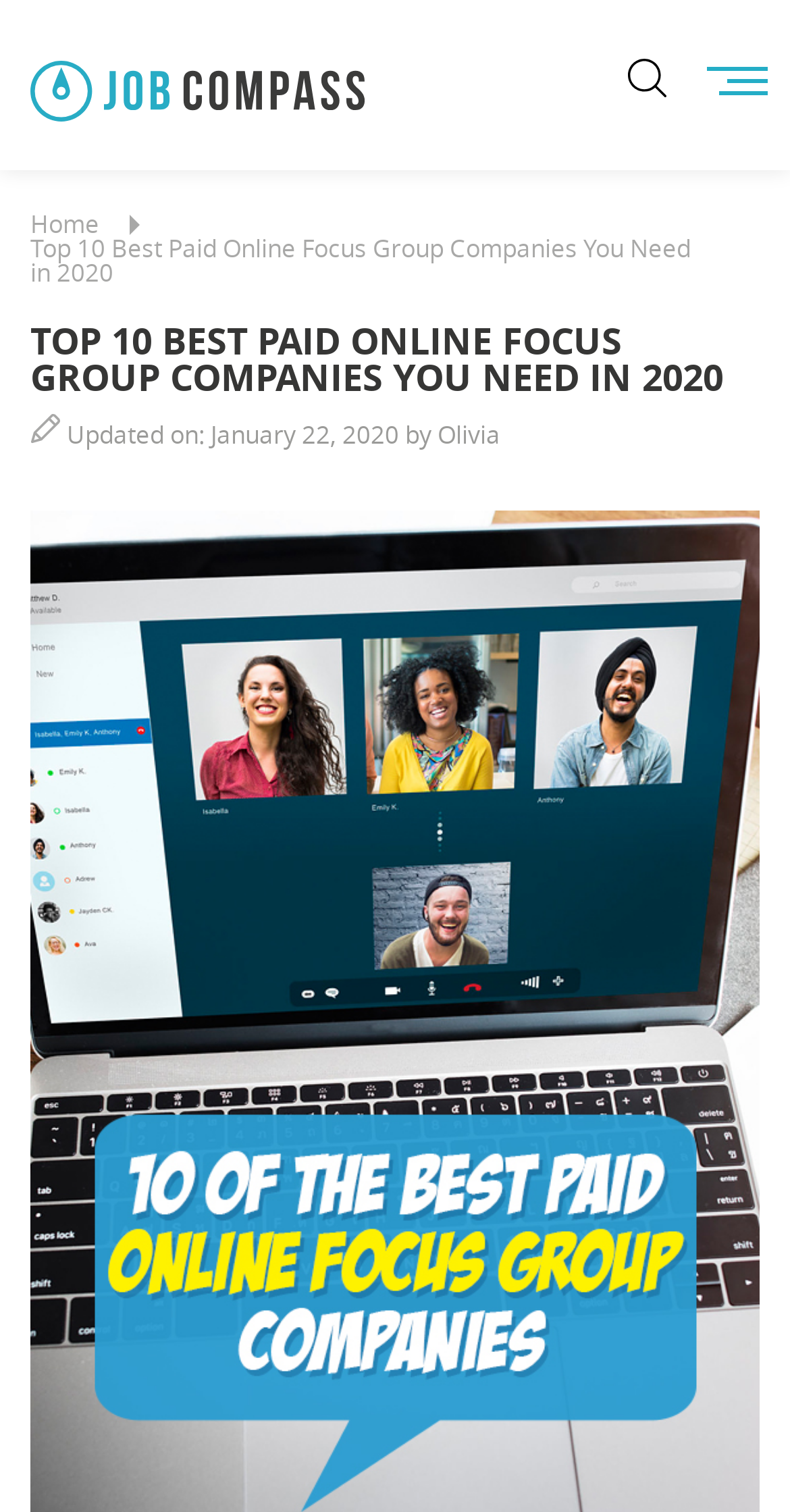Determine the main headline from the webpage and extract its text.

TOP 10 BEST PAID ONLINE FOCUS GROUP COMPANIES YOU NEED IN 2020